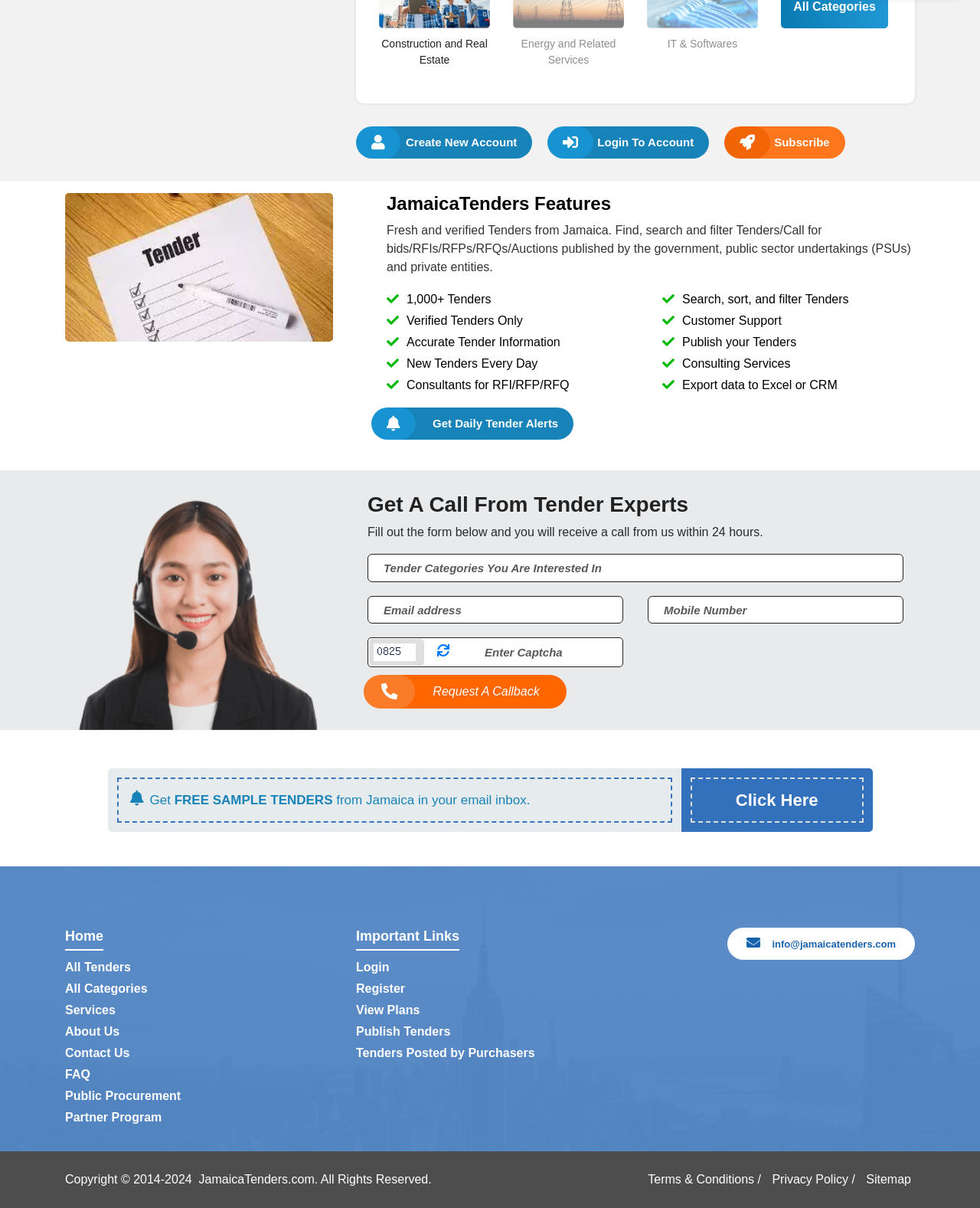Please answer the following query using a single word or phrase: 
What is the main feature of JamaicaTenders?

Tenders from Jamaica